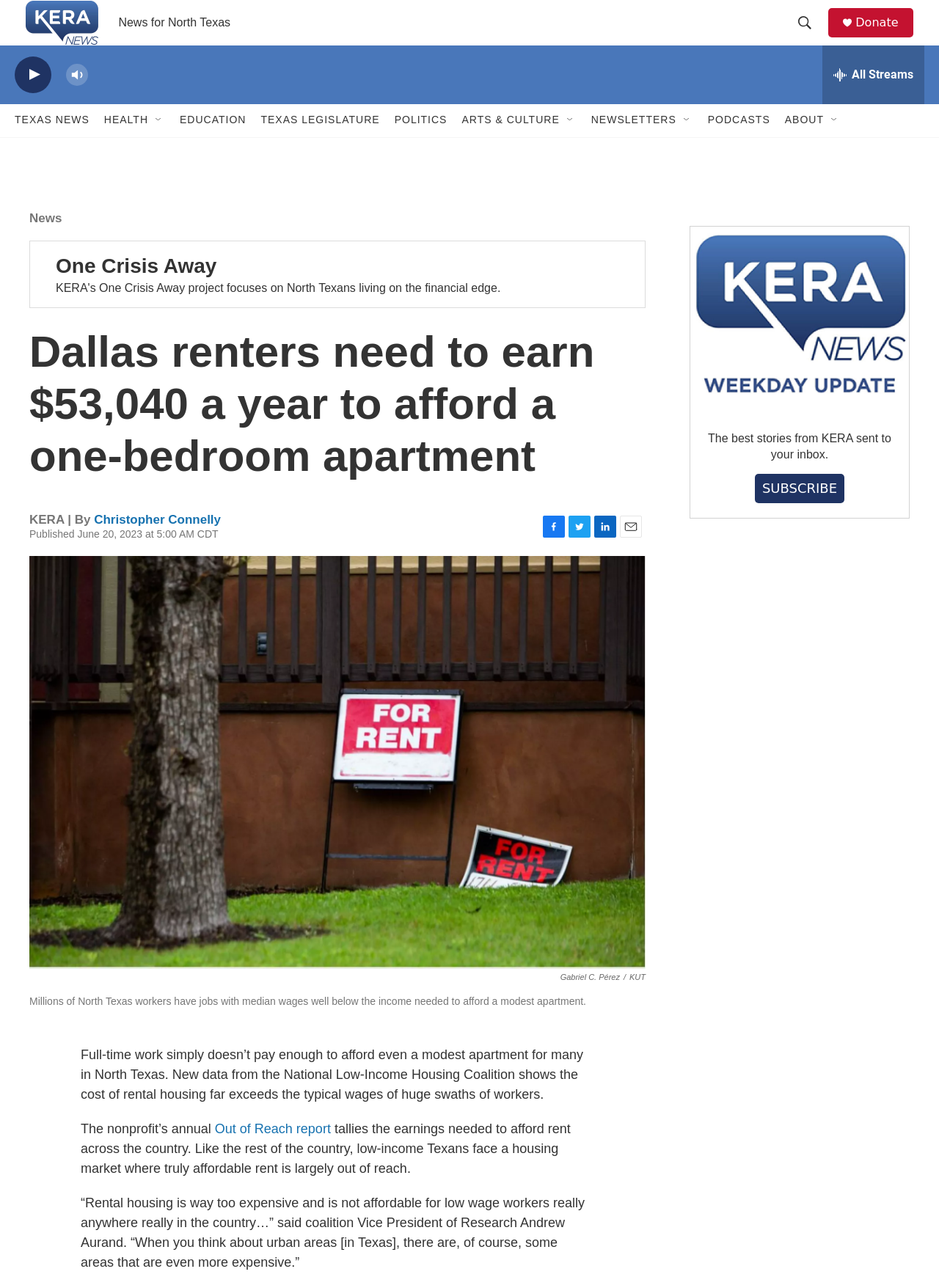Locate and extract the headline of this webpage.

Dallas renters need to earn $53,040 a year to afford a one-bedroom apartment